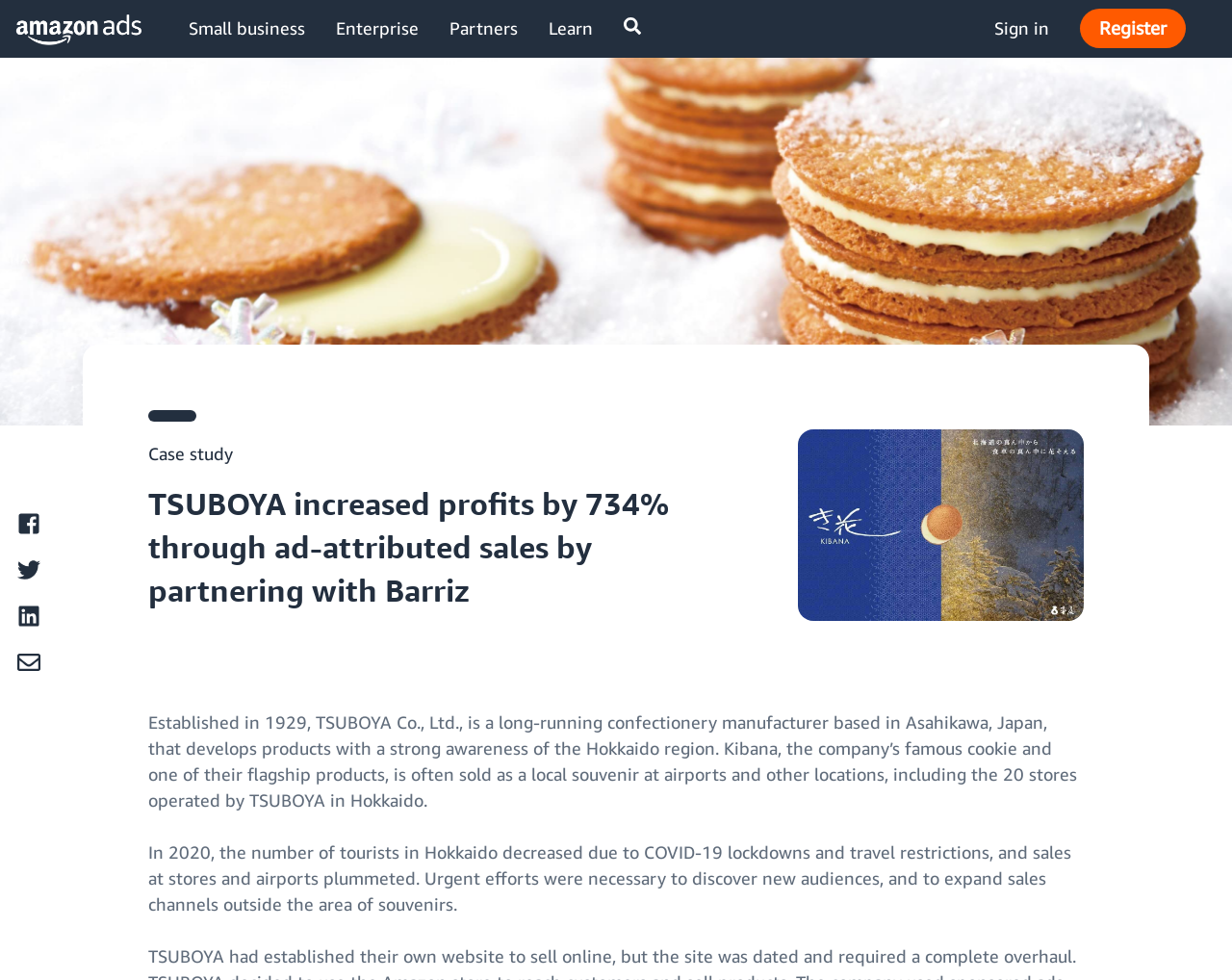Utilize the details in the image to thoroughly answer the following question: What is the region where TSUBOYA is based?

I found the answer by reading the text that describes TSUBOYA's business. The text states that TSUBOYA is a confectionery manufacturer based in Asahikawa, Japan, and that it develops products with a strong awareness of the Hokkaido region.